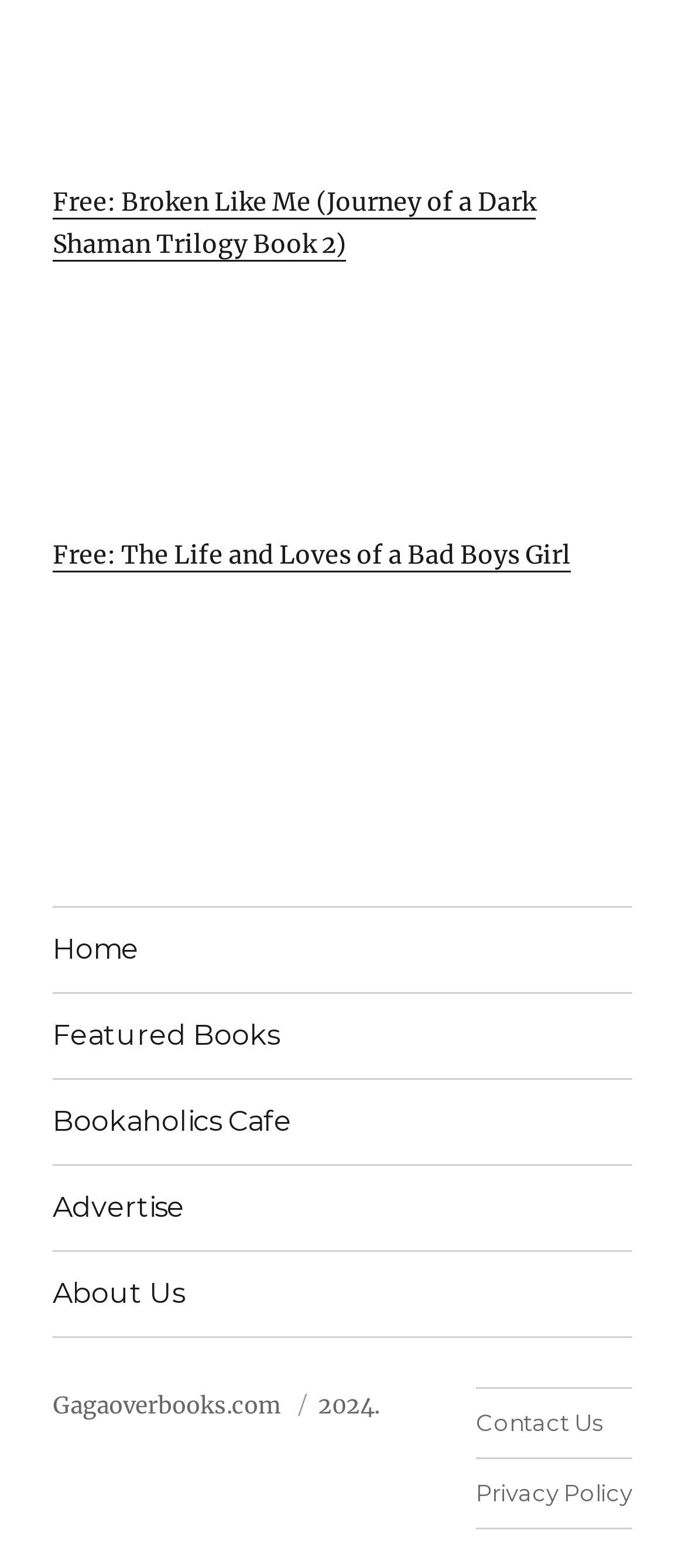Please identify the bounding box coordinates of the area that needs to be clicked to follow this instruction: "Check the Class of 2000-01 page".

None